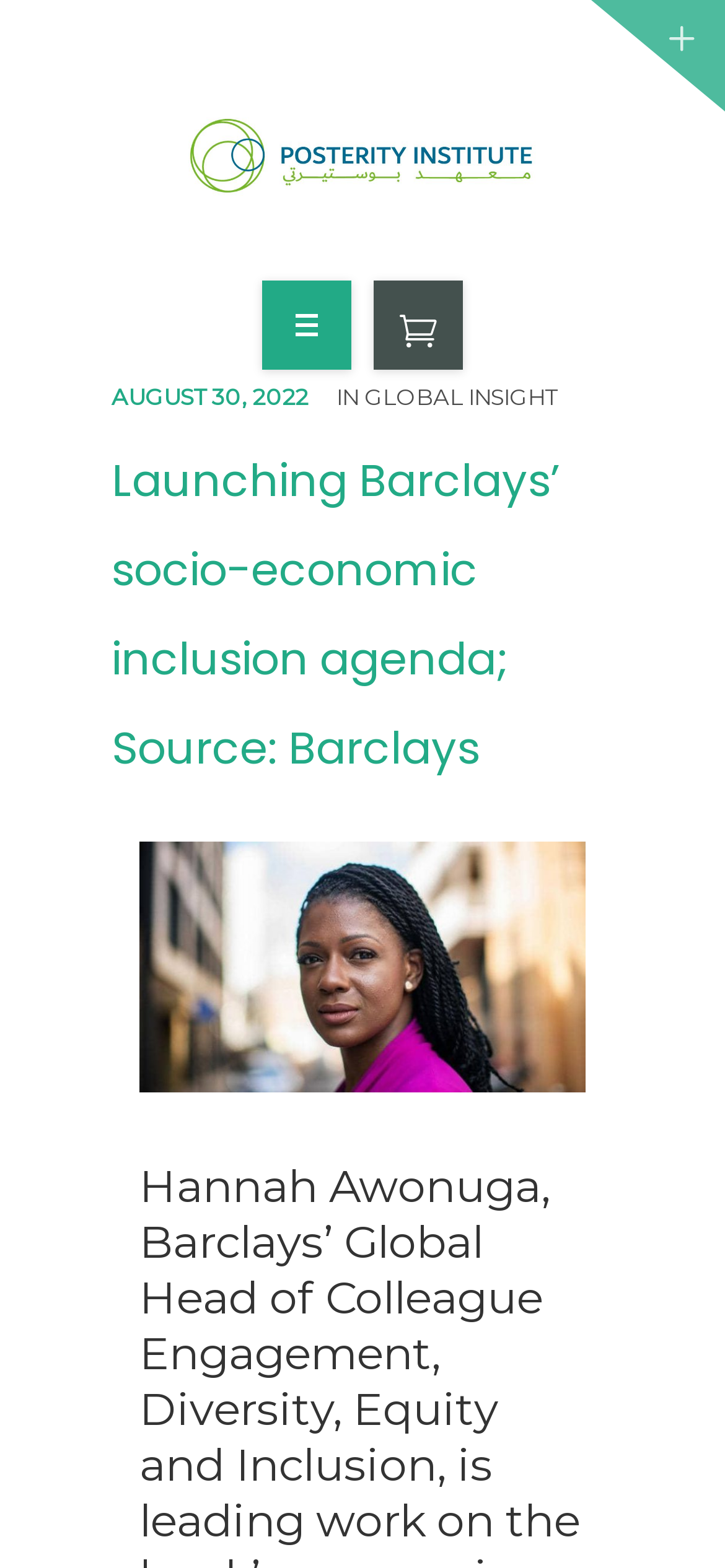Identify the bounding box coordinates for the UI element described as: "Global Insight". The coordinates should be provided as four floats between 0 and 1: [left, top, right, bottom].

[0.503, 0.245, 0.769, 0.262]